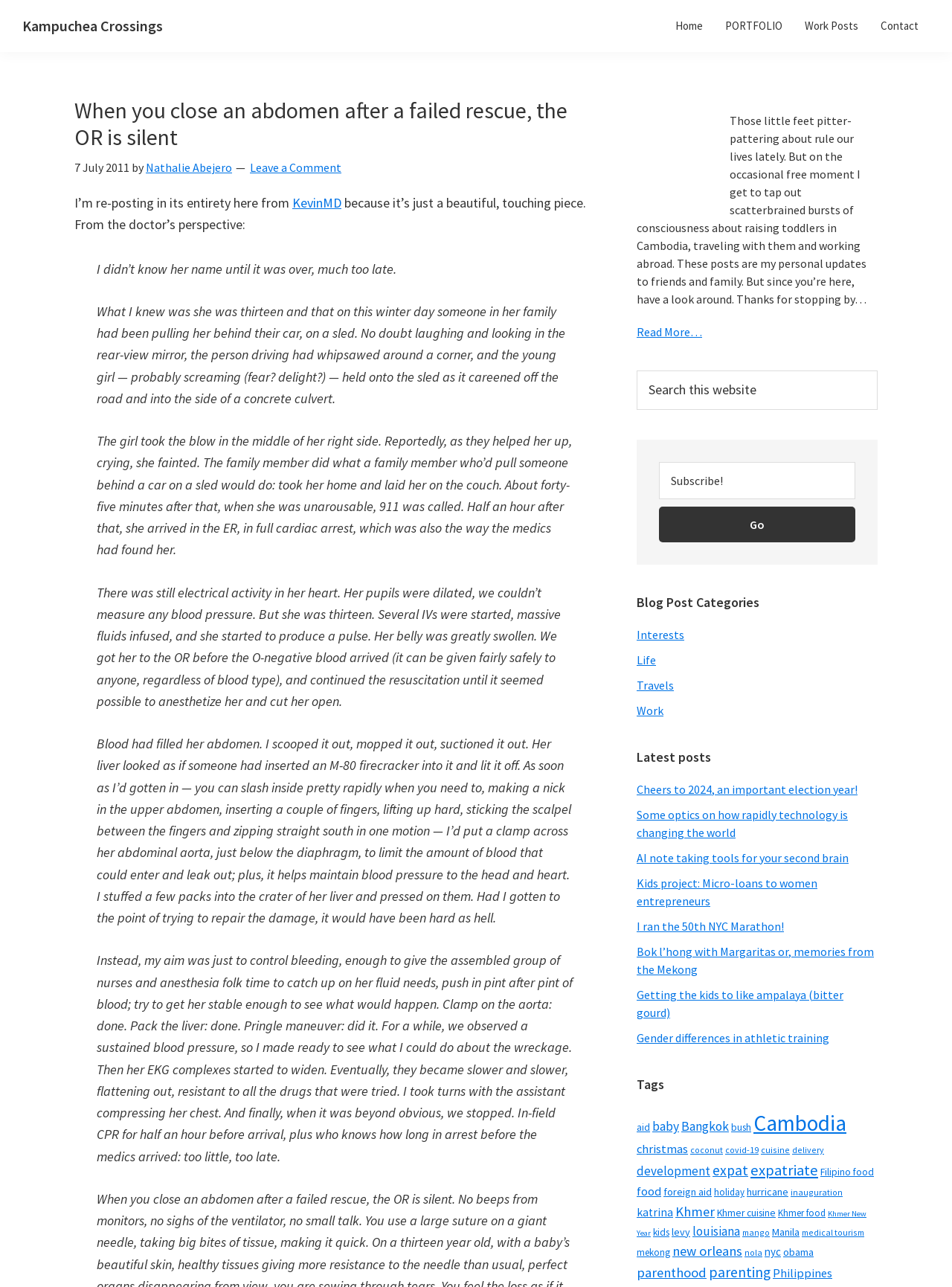Please mark the bounding box coordinates of the area that should be clicked to carry out the instruction: "View the HOME page".

None